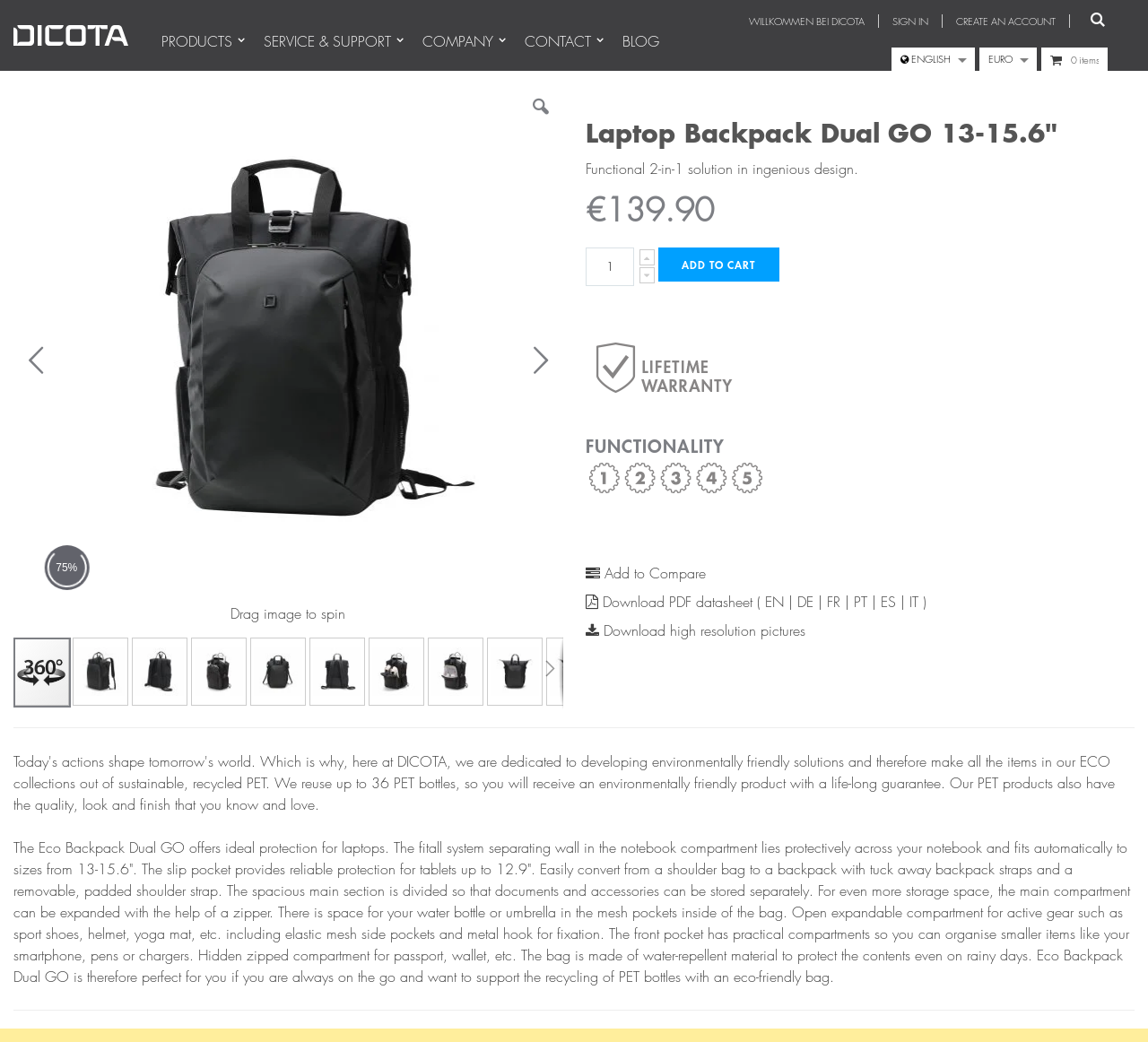Please locate the clickable area by providing the bounding box coordinates to follow this instruction: "Add the product to cart".

[0.573, 0.237, 0.679, 0.27]